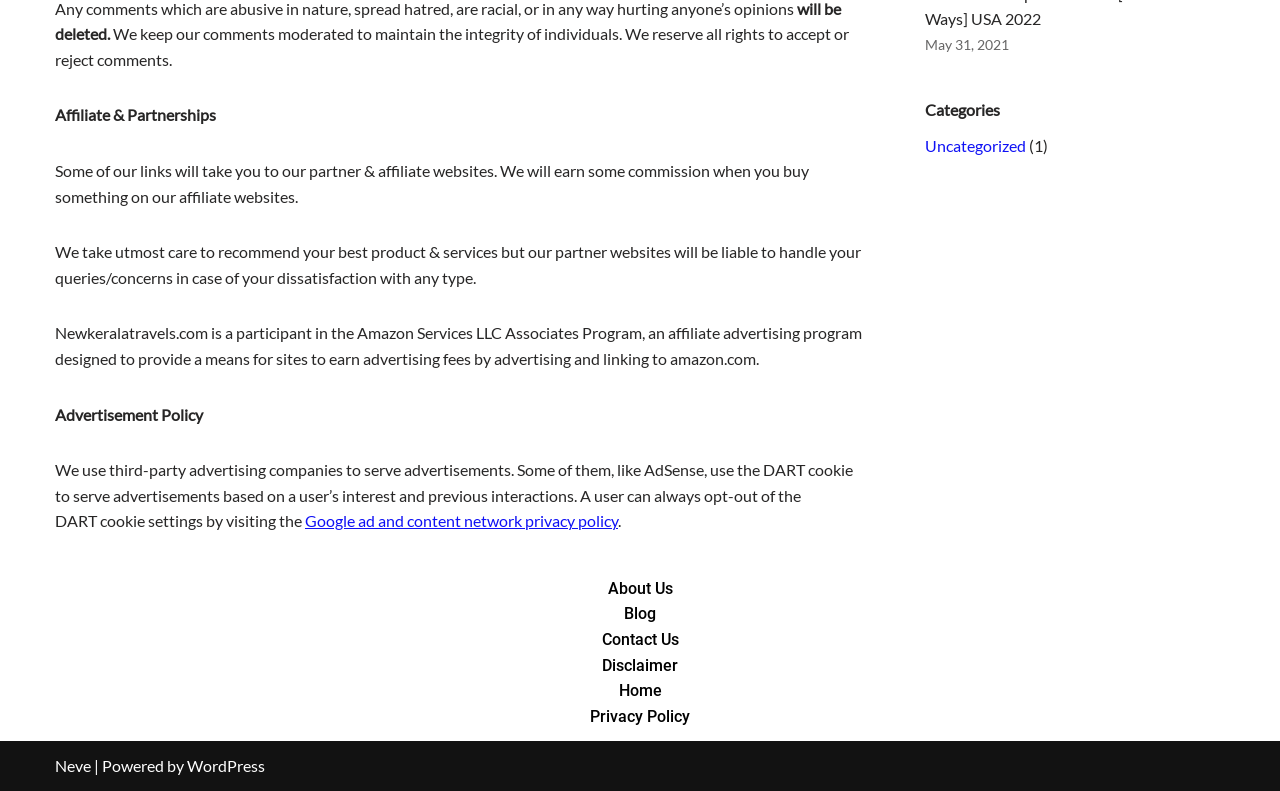Given the element description Contact Us, specify the bounding box coordinates of the corresponding UI element in the format (top-left x, top-left y, bottom-right x, bottom-right y). All values must be between 0 and 1.

[0.461, 0.793, 0.539, 0.825]